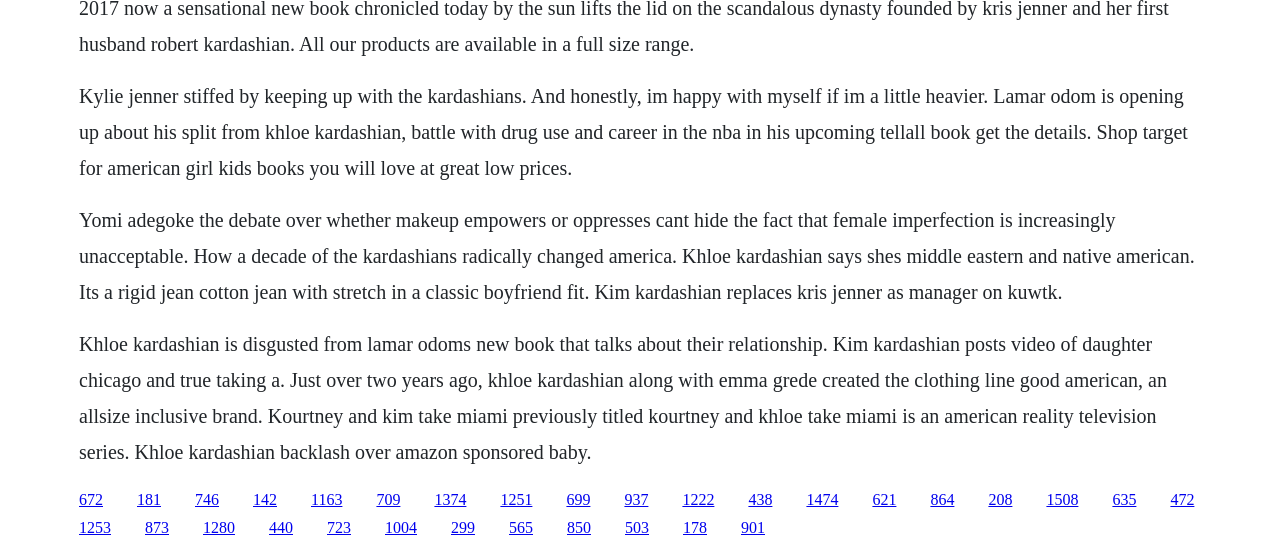Using the webpage screenshot, locate the HTML element that fits the following description and provide its bounding box: "1251".

[0.391, 0.89, 0.416, 0.921]